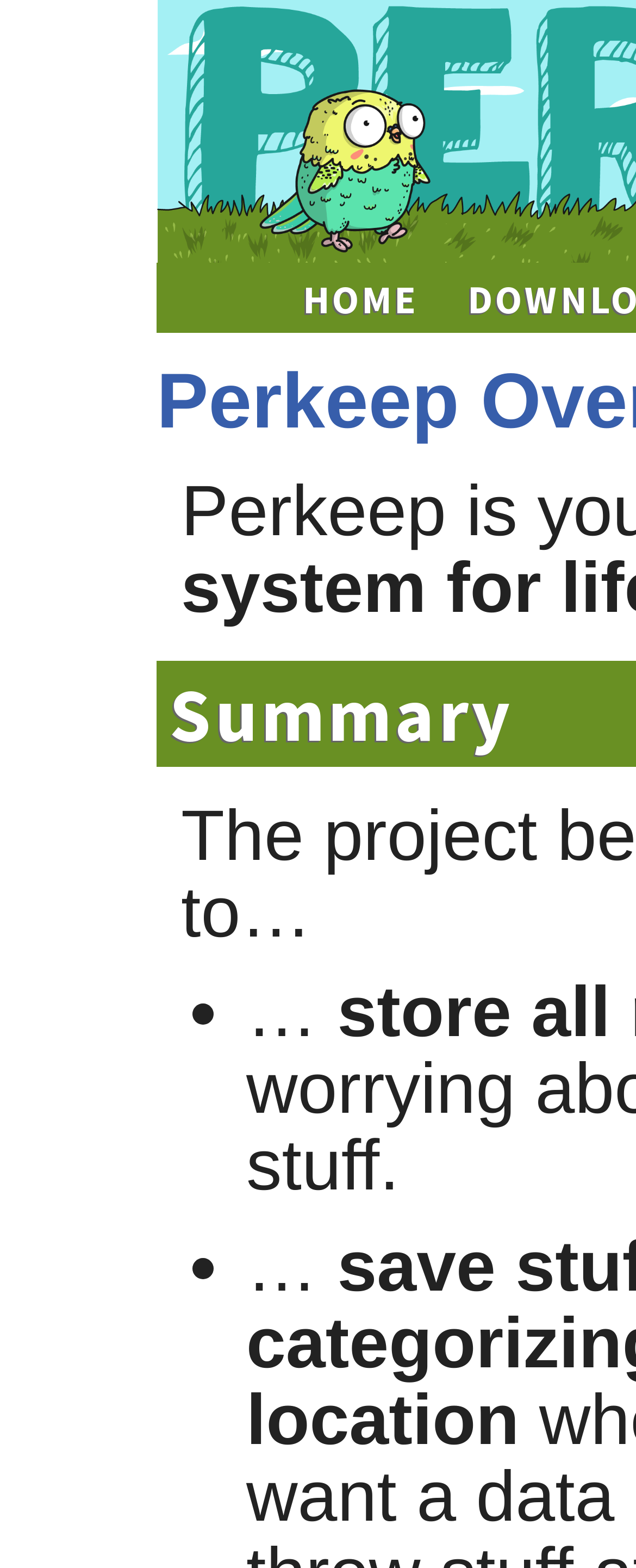Determine the bounding box of the UI element mentioned here: "Home". The coordinates must be in the format [left, top, right, bottom] with values ranging from 0 to 1.

[0.476, 0.174, 0.658, 0.207]